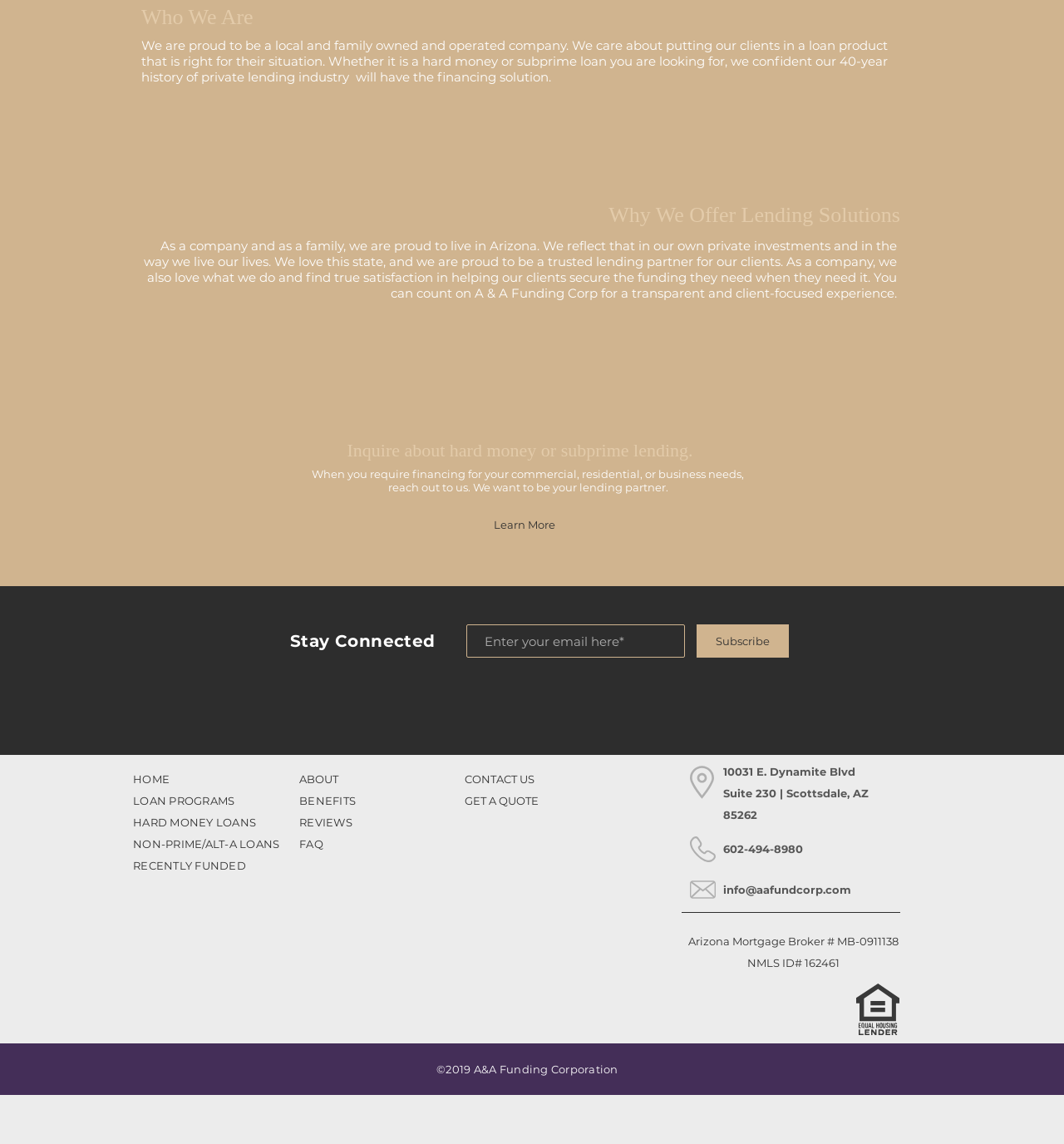Predict the bounding box coordinates of the UI element that matches this description: "info@aafundcorp.com". The coordinates should be in the format [left, top, right, bottom] with each value between 0 and 1.

[0.68, 0.772, 0.8, 0.783]